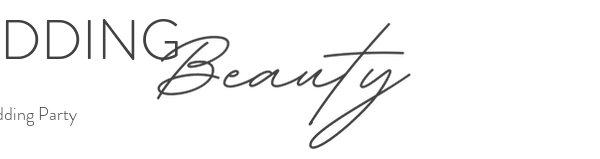What services are offered by Fathom Beauty by Renee?
Examine the image and give a concise answer in one word or a short phrase.

Hair and makeup artistry